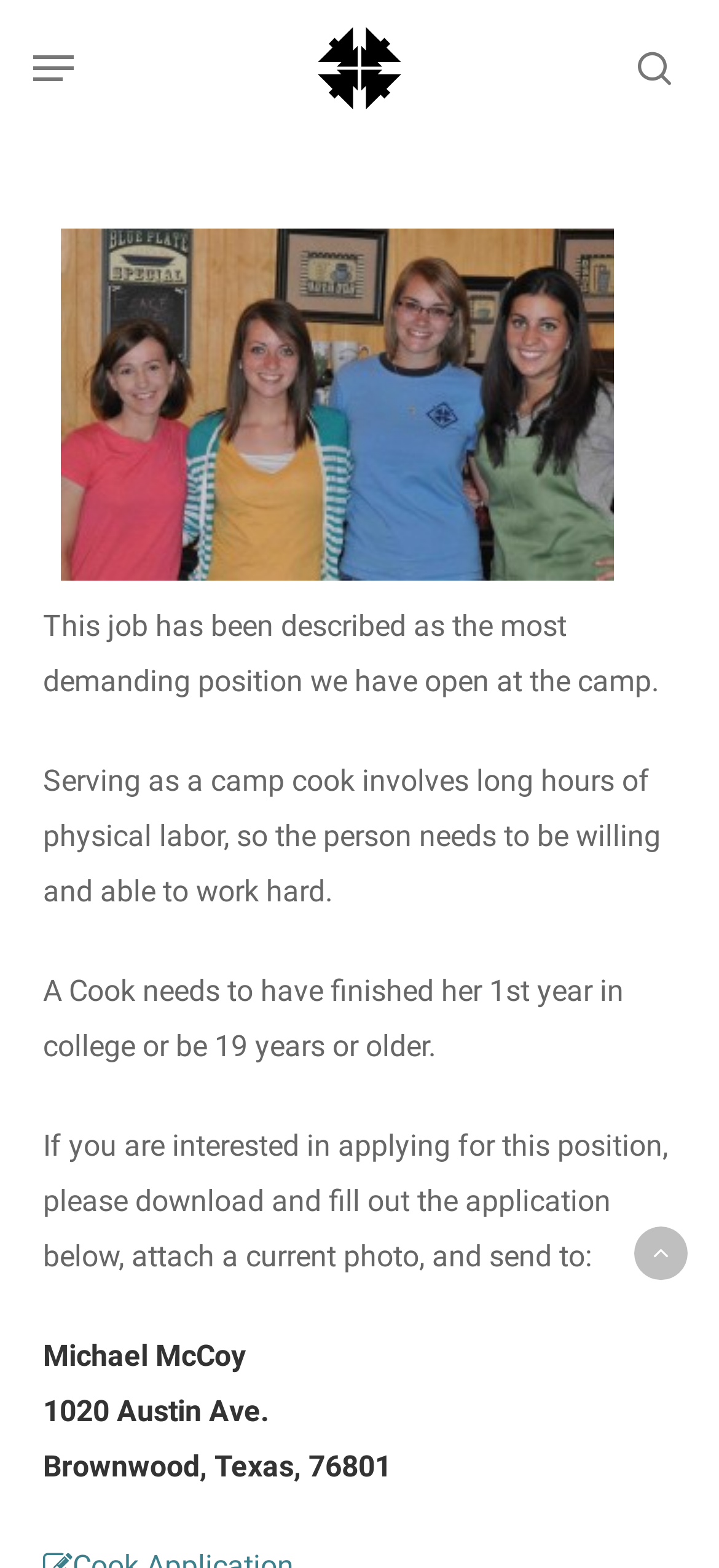What is the name of the camp?
Provide an in-depth answer to the question, covering all aspects.

The webpage has a logo and multiple mentions of Camp Blue Haven, indicating that it is the name of the camp.